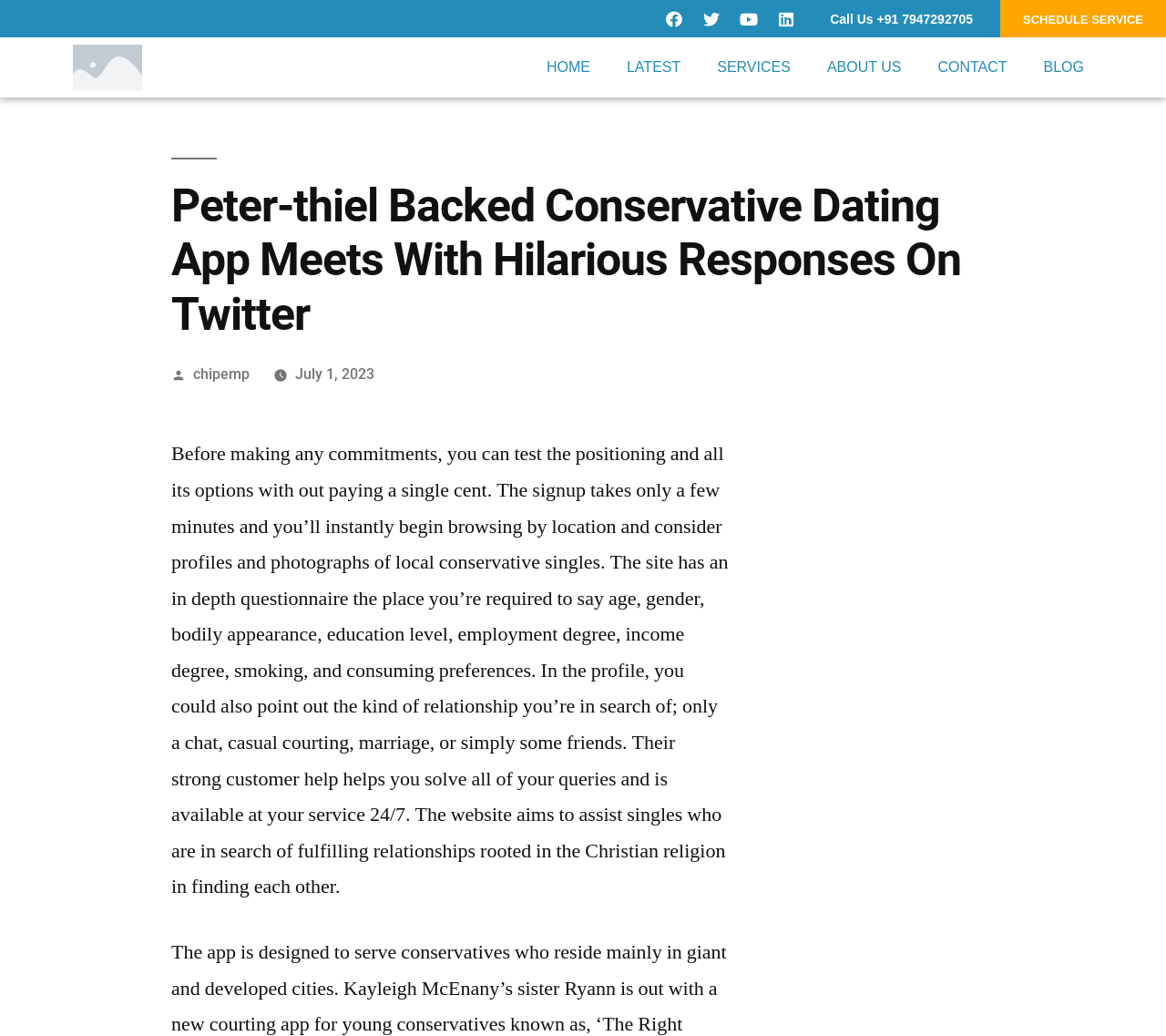Can you specify the bounding box coordinates of the area that needs to be clicked to fulfill the following instruction: "Read the latest news"?

[0.522, 0.036, 0.599, 0.094]